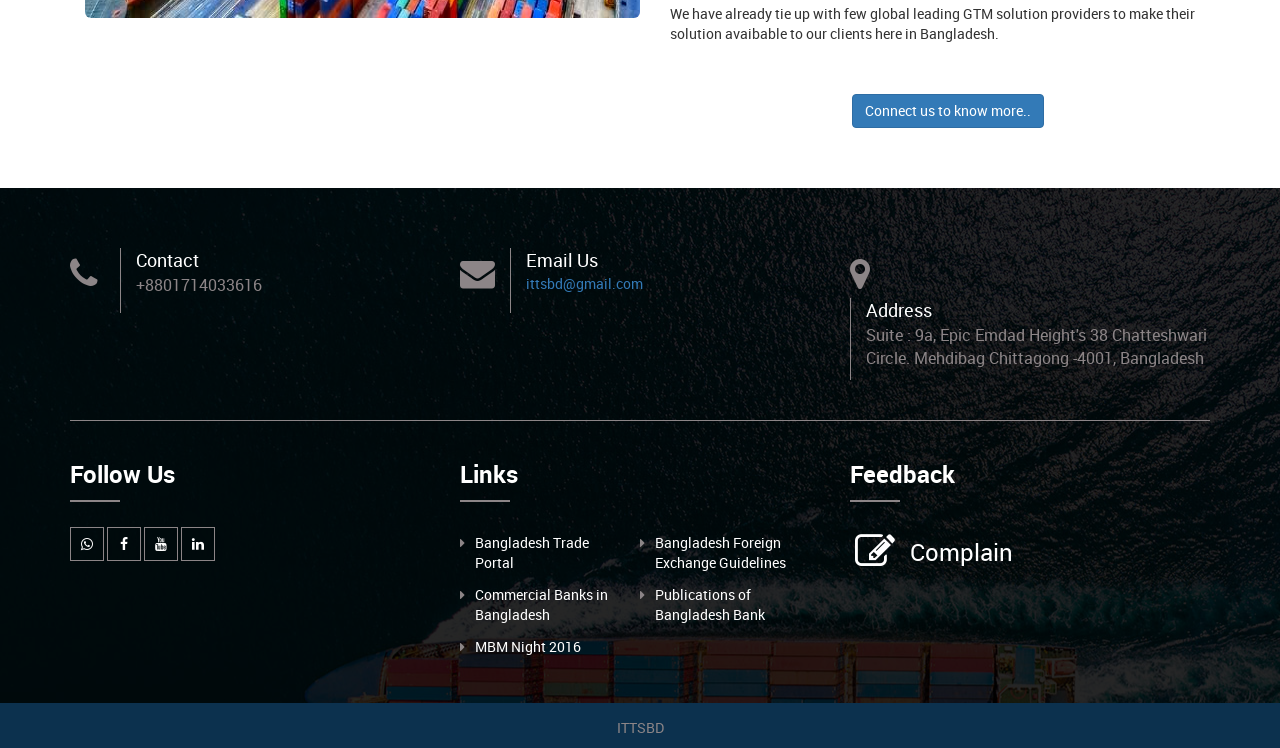What is the phone number to contact?
Please respond to the question with a detailed and informative answer.

I found the phone number under the 'Contact' section, which is '+8801714033616', so this is the phone number to contact.